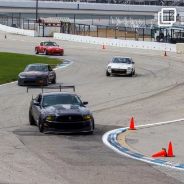Generate a detailed caption for the image.

The image captures an exciting moment from a track day at New Hampshire Motor Speedway, featuring multiple cars maneuvering around a curve on the track. Leading the pack is a sleek black car, noted for its aggressive styling and performance modifications, with a prominent rear wing that hints at its capability for high-speed cornering. Following closely are other performance vehicles, including a vibrant red sports car and a classic model, showcasing a variety of automotive excellence. The scene is enhanced by brightly colored cones lining the track, marking the racing line and adding an element of structure to the exhilarating display of driving skill. This image is part of a social media post expressing gratitude to a photographer for capturing these dynamic moments during the event.